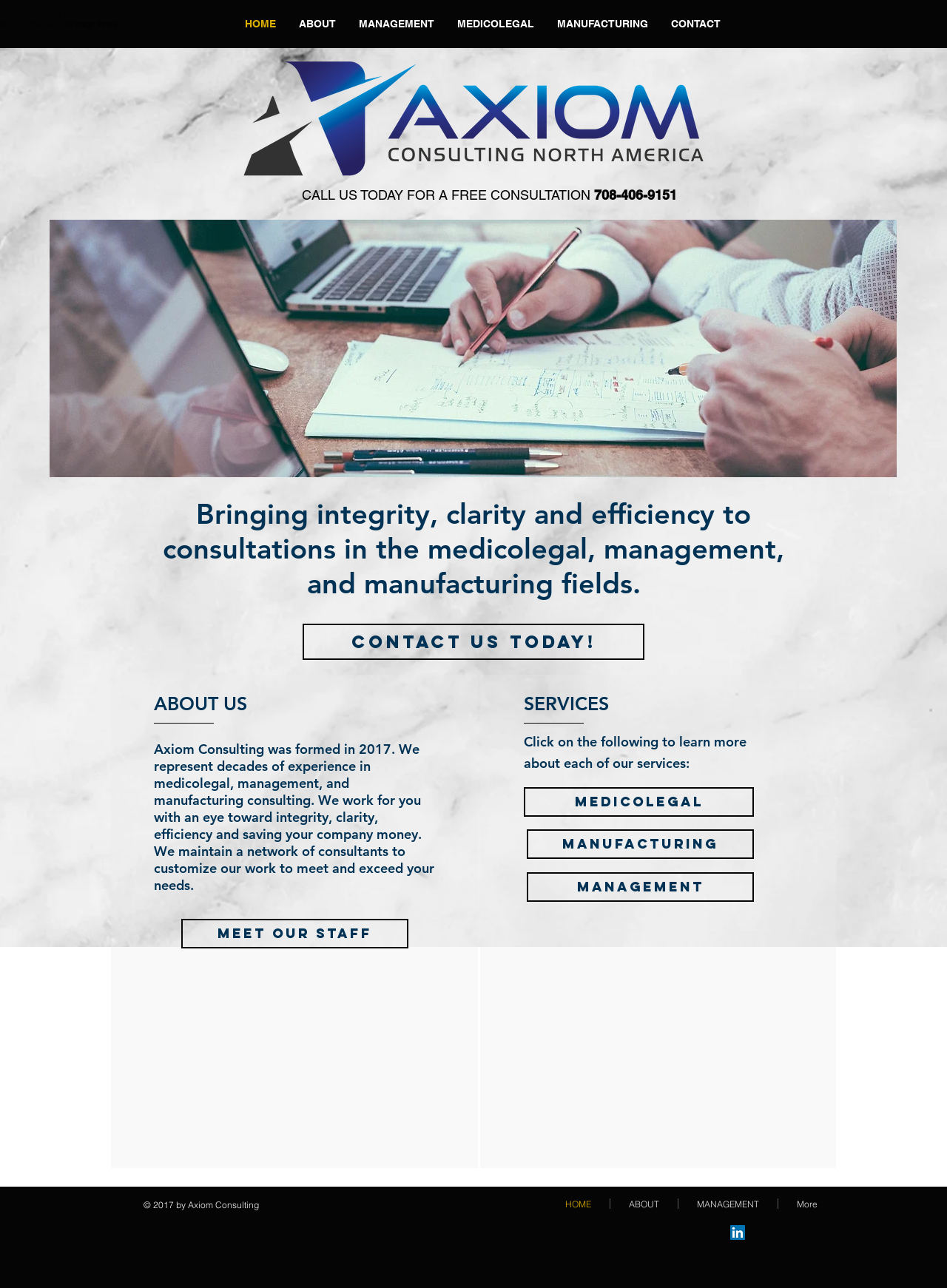Examine the image carefully and respond to the question with a detailed answer: 
How can I contact Axiom Consulting?

There are two ways to contact Axiom Consulting, either by clicking the 'CONTACT US TODAY!' link or the 'CONTACT' link in the navigation menu.